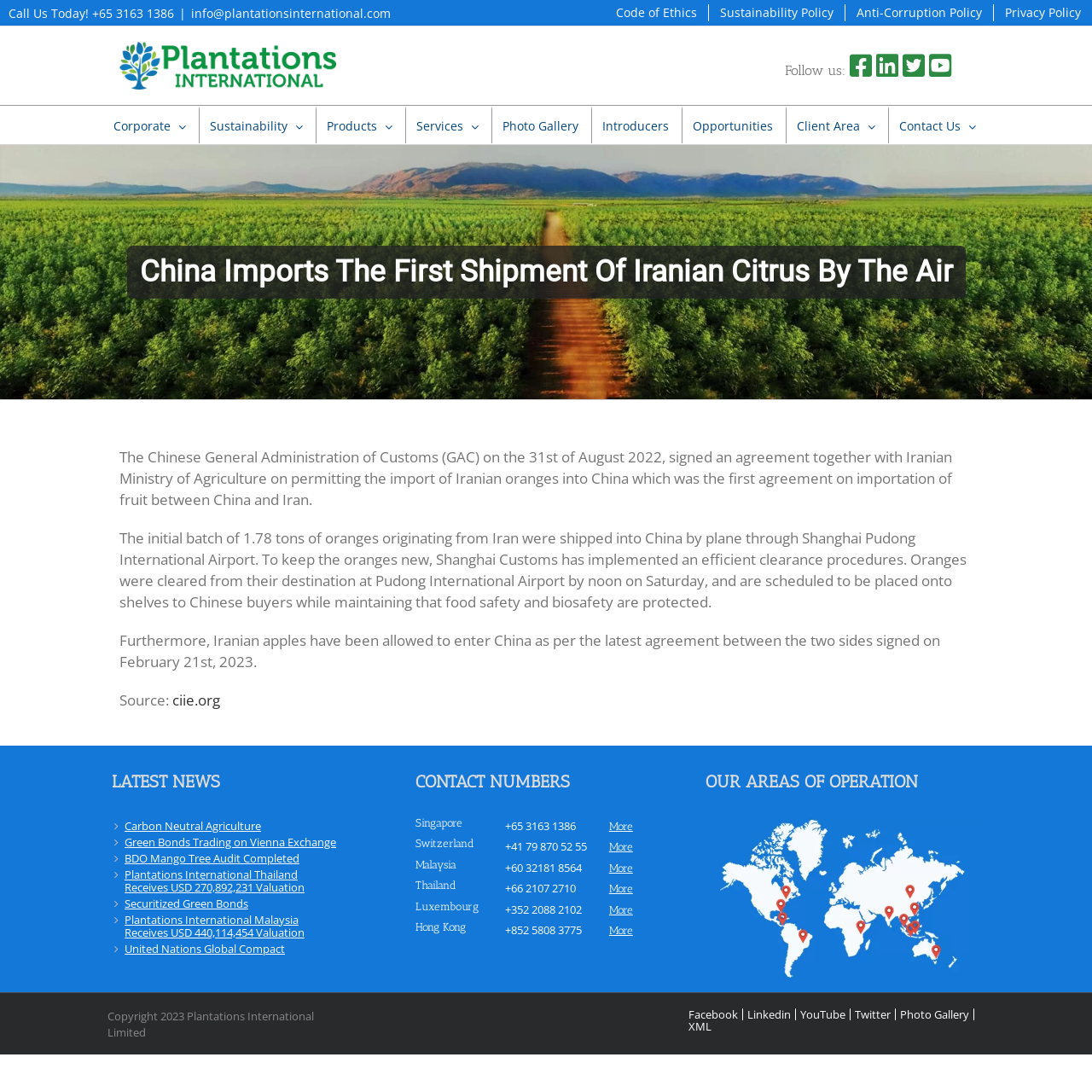Specify the bounding box coordinates of the area to click in order to follow the given instruction: "Contact the office in Singapore."

[0.381, 0.749, 0.459, 0.759]